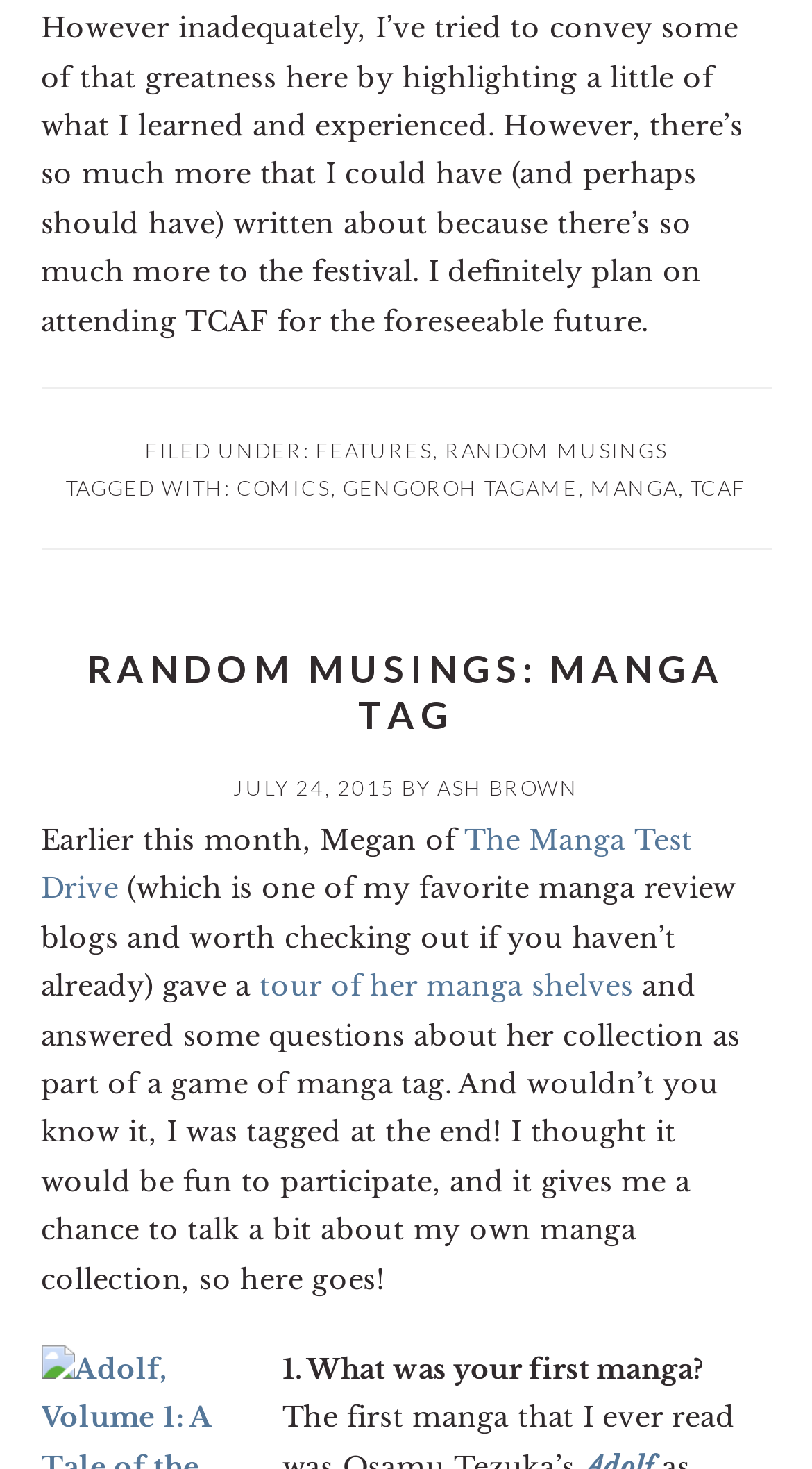Locate the bounding box coordinates of the element that needs to be clicked to carry out the instruction: "Click on the RANDOM MUSINGS link". The coordinates should be given as four float numbers ranging from 0 to 1, i.e., [left, top, right, bottom].

[0.547, 0.298, 0.822, 0.315]